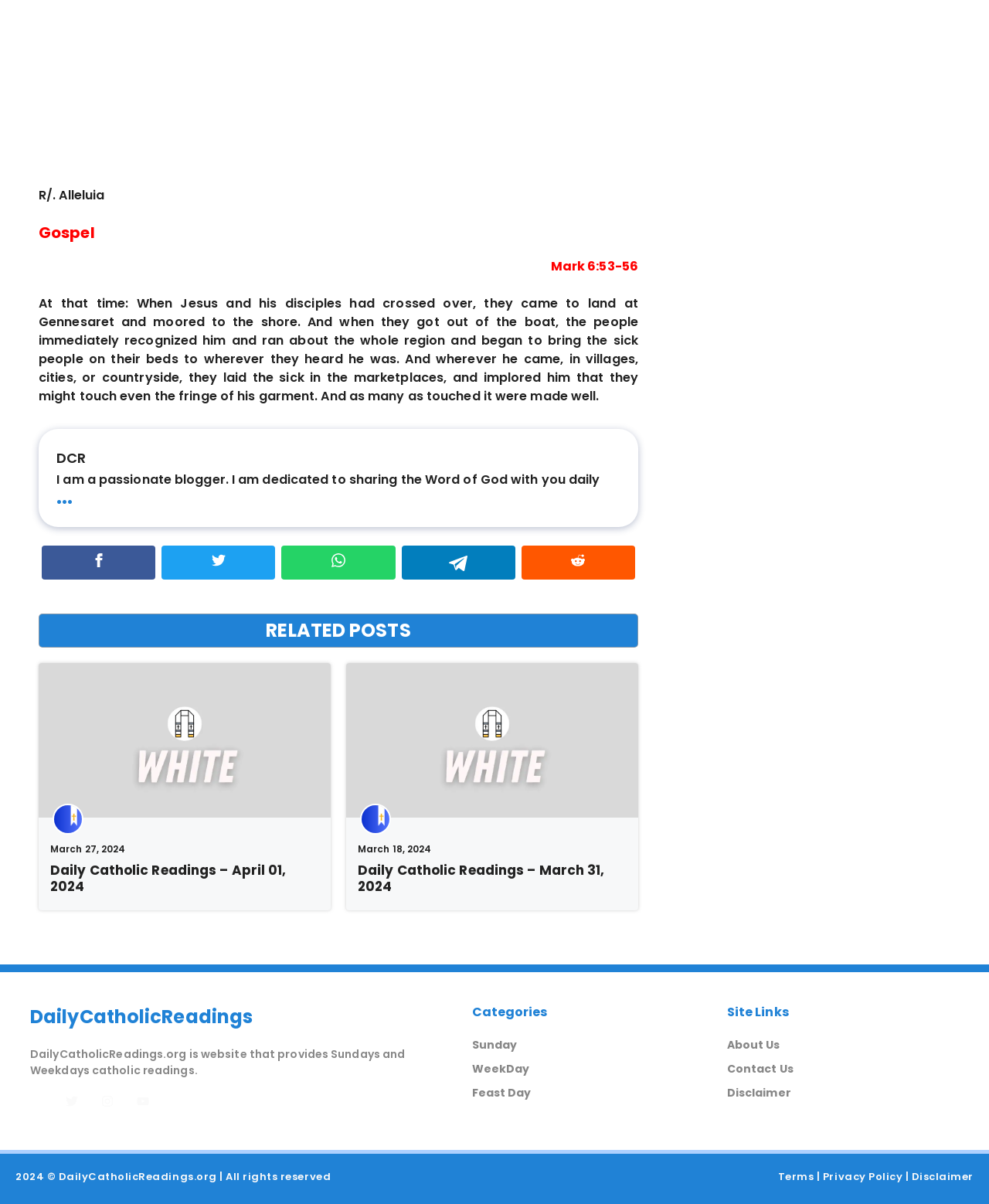Determine the bounding box of the UI component based on this description: "Disclaimer". The bounding box coordinates should be four float values between 0 and 1, i.e., [left, top, right, bottom].

[0.922, 0.971, 0.984, 0.983]